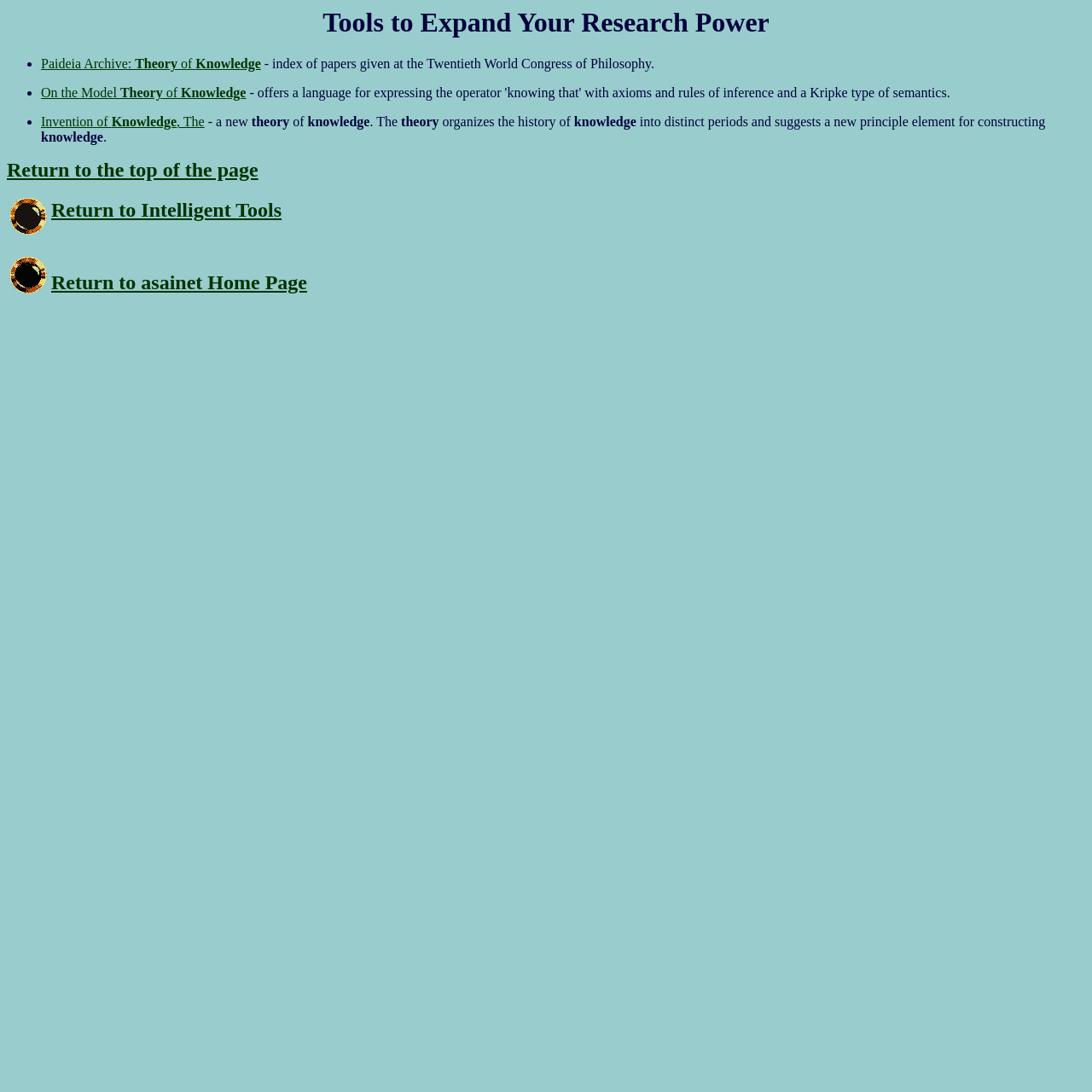Extract the bounding box for the UI element that matches this description: "Paideia Archive: Theory of Knowledge".

[0.038, 0.052, 0.239, 0.065]